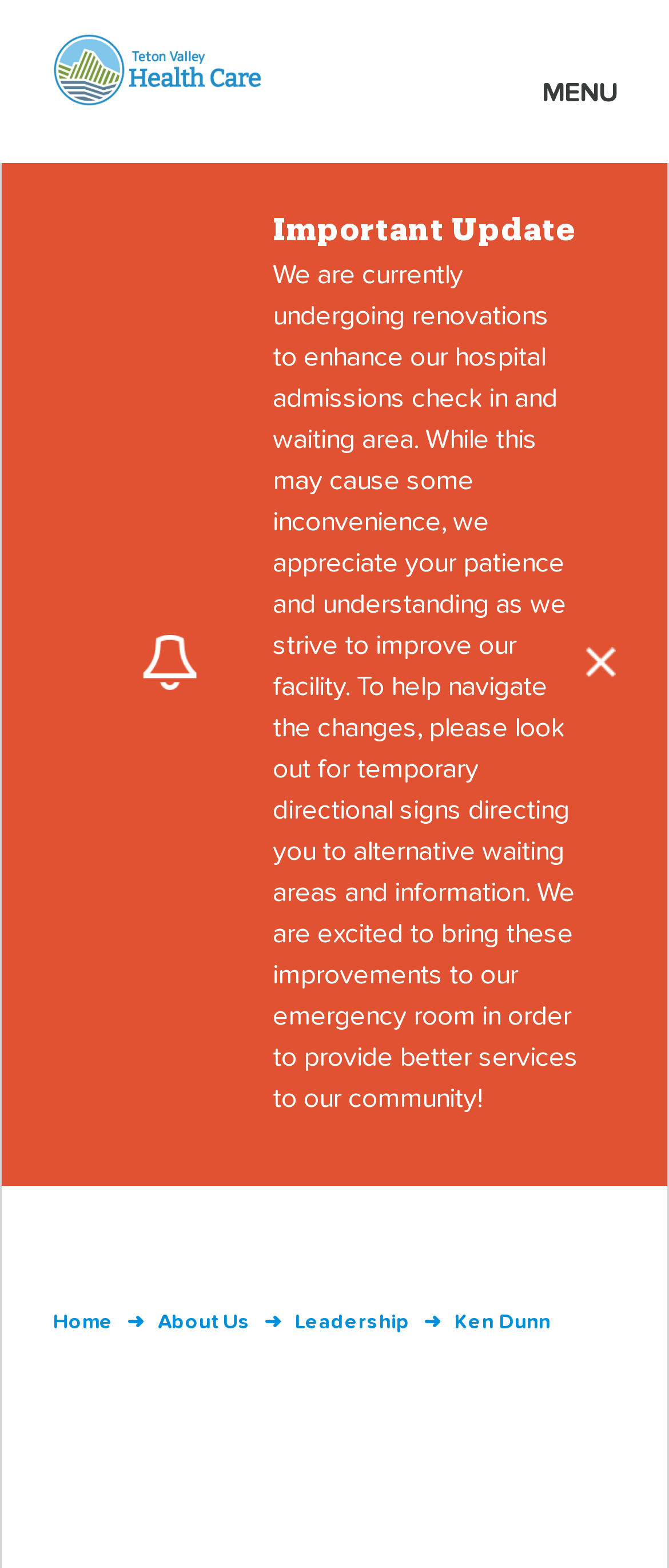Find the bounding box coordinates for the element described here: "About Us".

[0.236, 0.835, 0.374, 0.852]